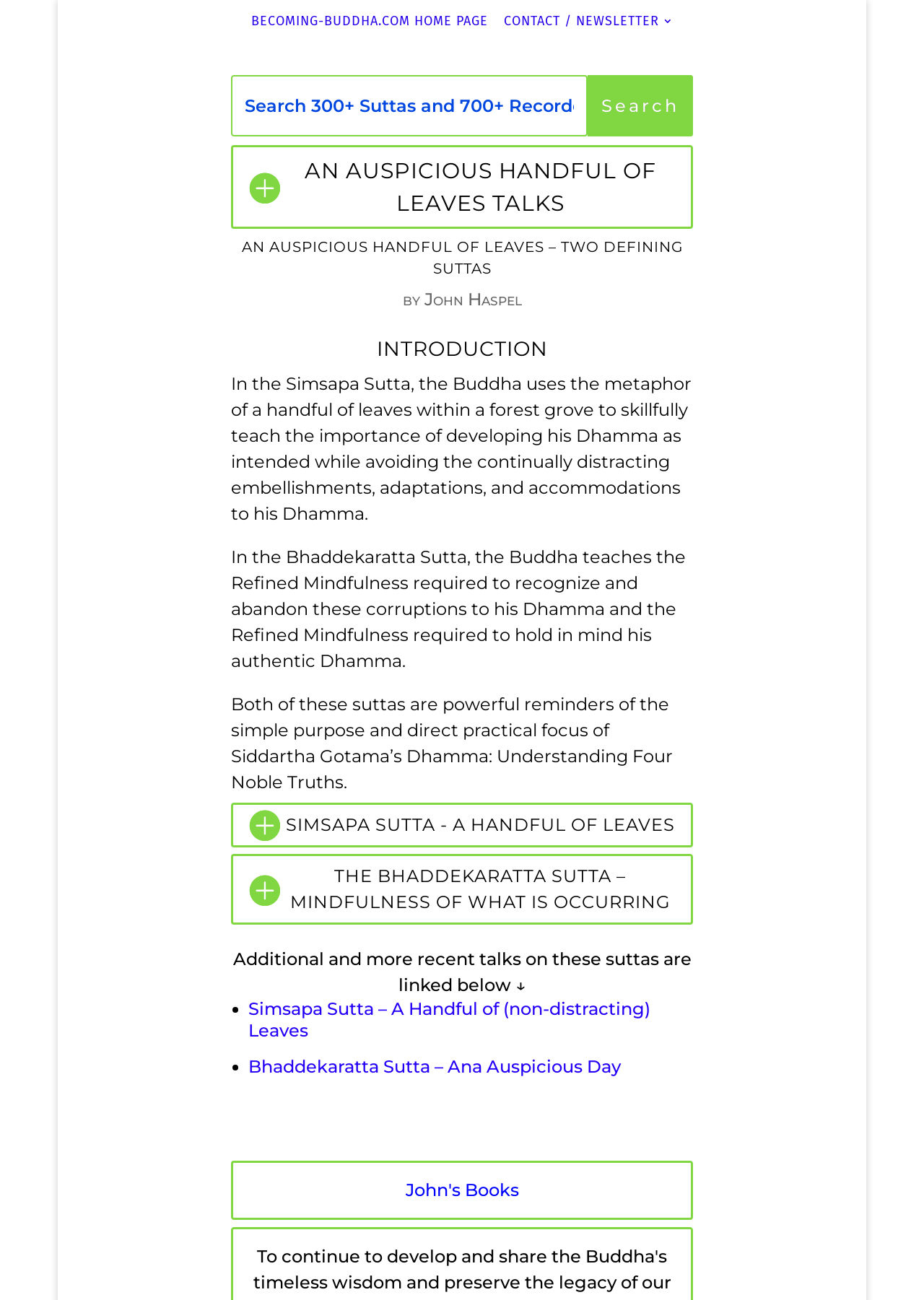Look at the image and write a detailed answer to the question: 
What is the website's home page link?

I found the home page link by looking at the top navigation bar, where I saw a link with the text 'BECOMING-BUDDHA.COM HOME PAGE'.